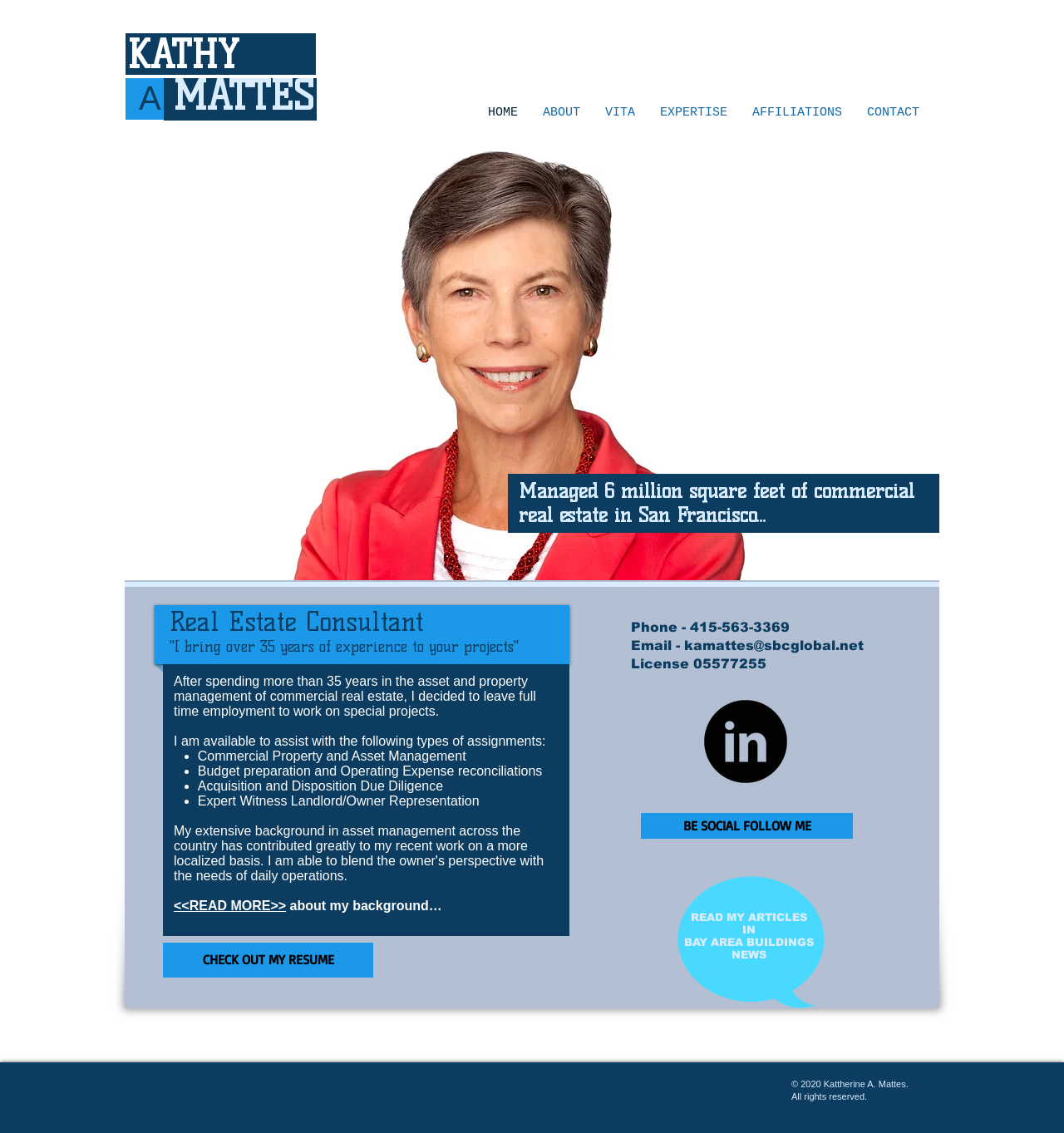What types of assignments is the consultant available for?
Refer to the screenshot and deliver a thorough answer to the question presented.

The consultant is available for several types of assignments, including Commercial Property and Asset Management, Budget preparation and Operating Expense reconciliations, Acquisition and Disposition Due Diligence, and Expert Witness Landlord/Owner Representation, as listed in the static text and list markers on the webpage.